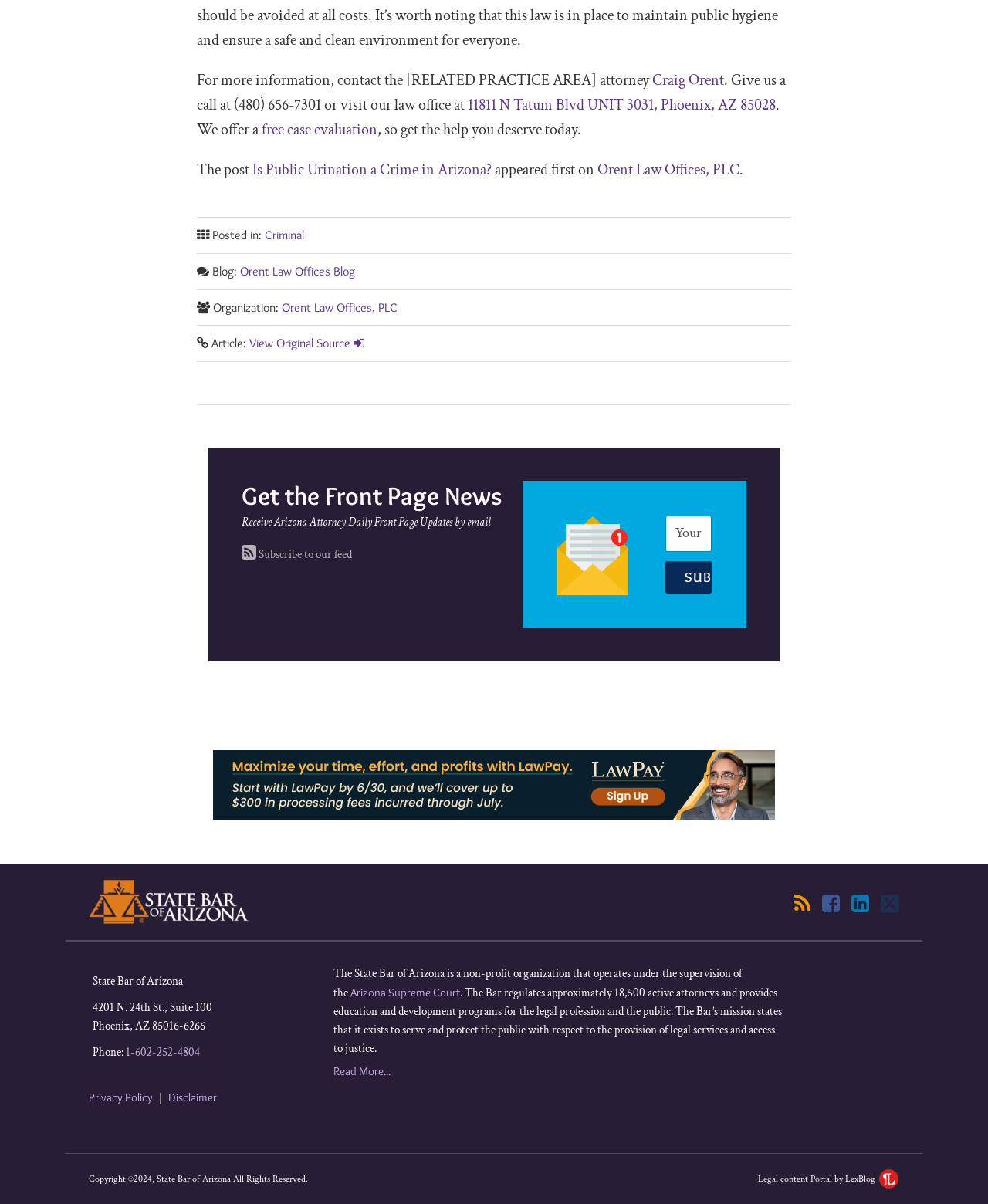Identify the bounding box for the described UI element: "RSS".

[0.804, 0.74, 0.82, 0.759]